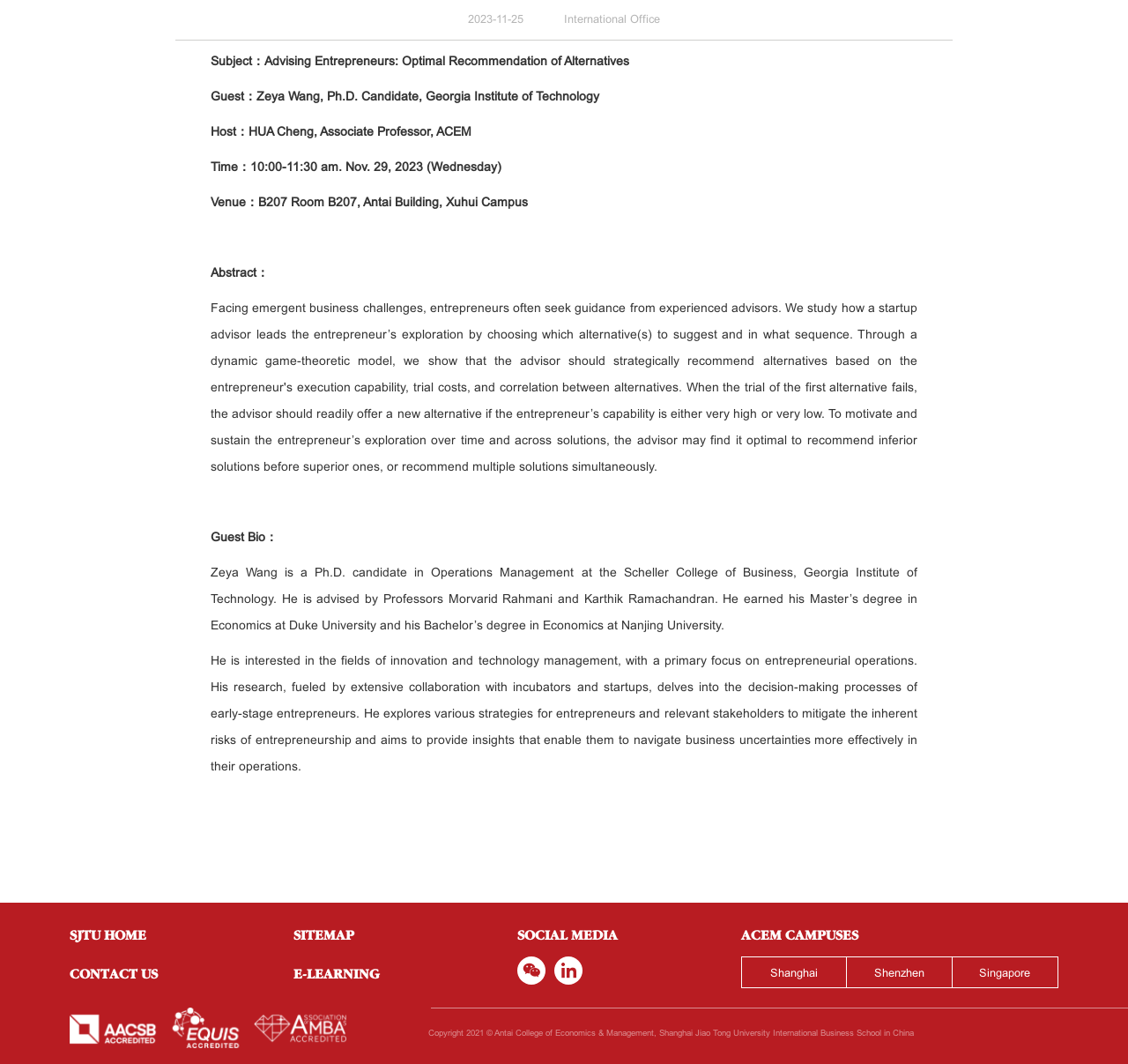Identify the bounding box for the element characterized by the following description: "CONTACT US".

[0.062, 0.907, 0.26, 0.927]